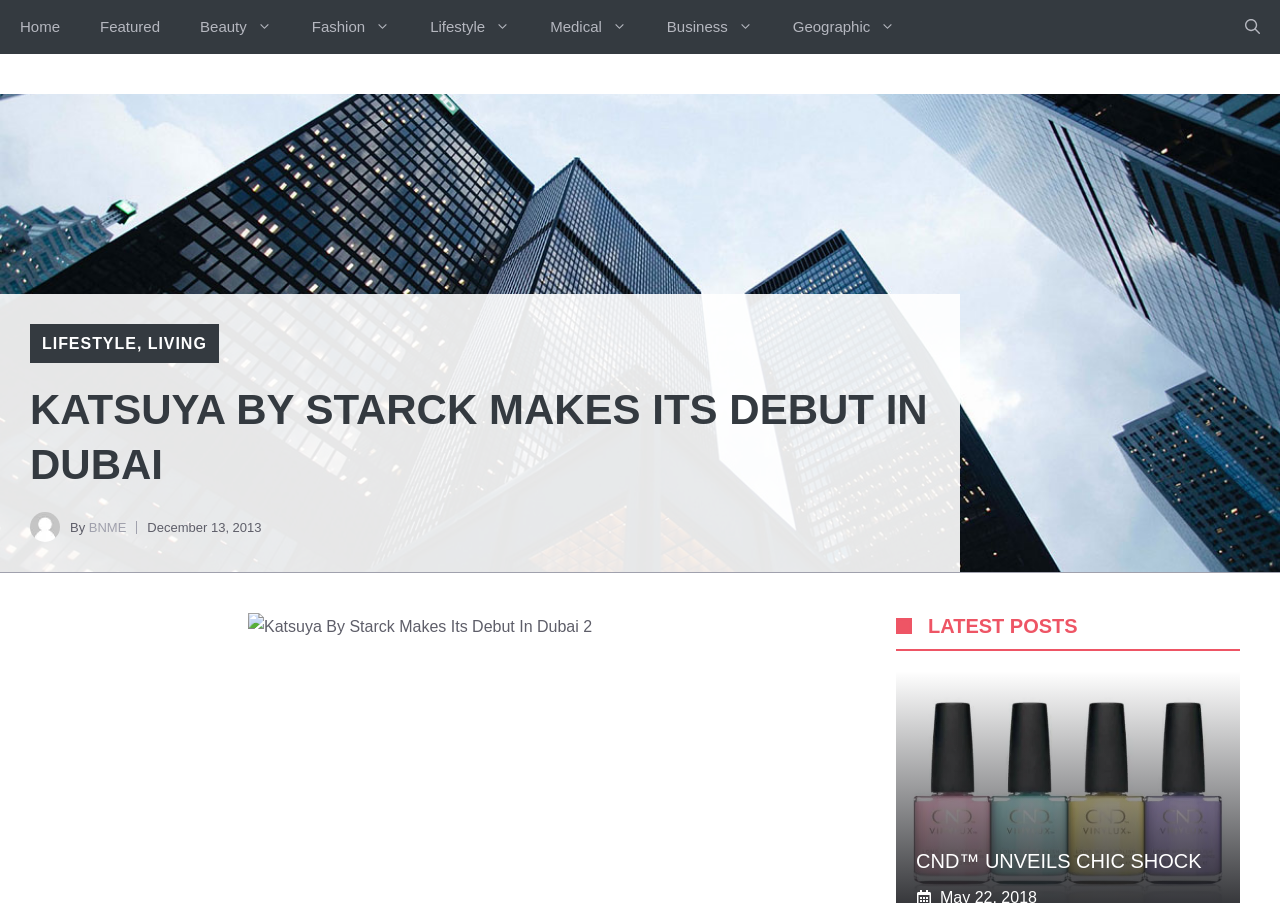Using the information from the screenshot, answer the following question thoroughly:
What is the title of the latest post?

I found the title of the latest post by looking at the section labeled 'LATEST POSTS', which includes a heading that says 'CND UNVEILS CHIC SHOCK'. This indicates that this is the title of the latest post.